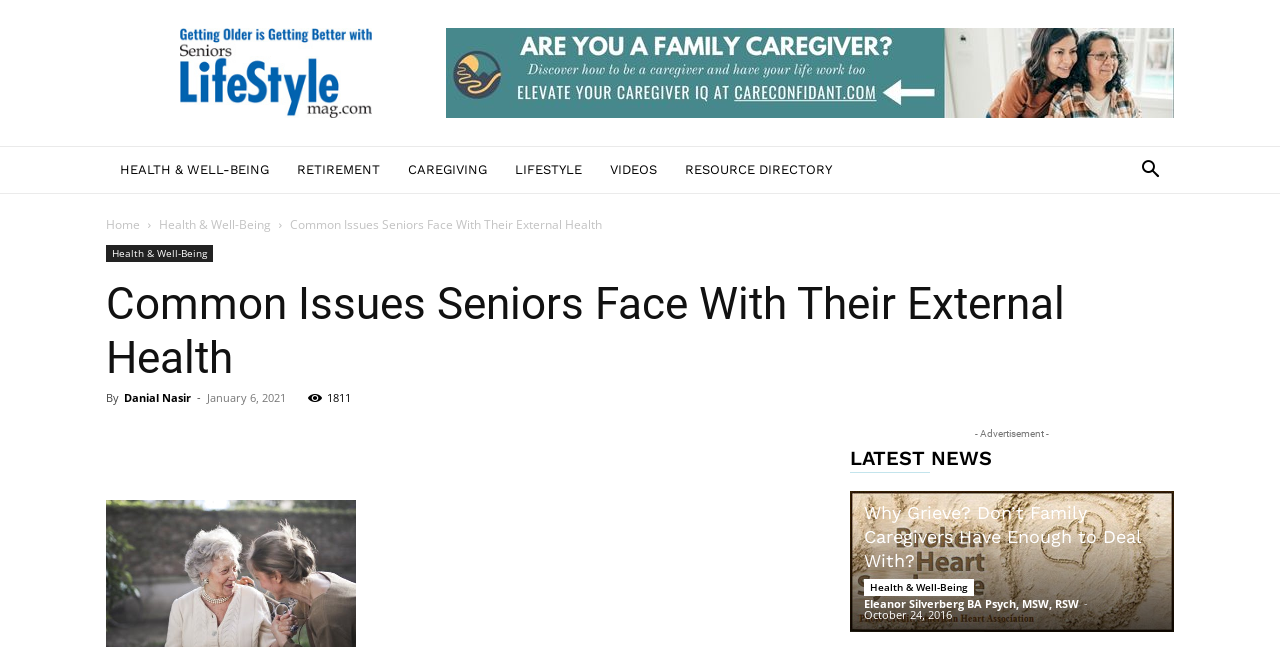Bounding box coordinates must be specified in the format (top-left x, top-left y, bottom-right x, bottom-right y). All values should be floating point numbers between 0 and 1. What are the bounding box coordinates of the UI element described as: Danial Nasir

[0.097, 0.603, 0.149, 0.626]